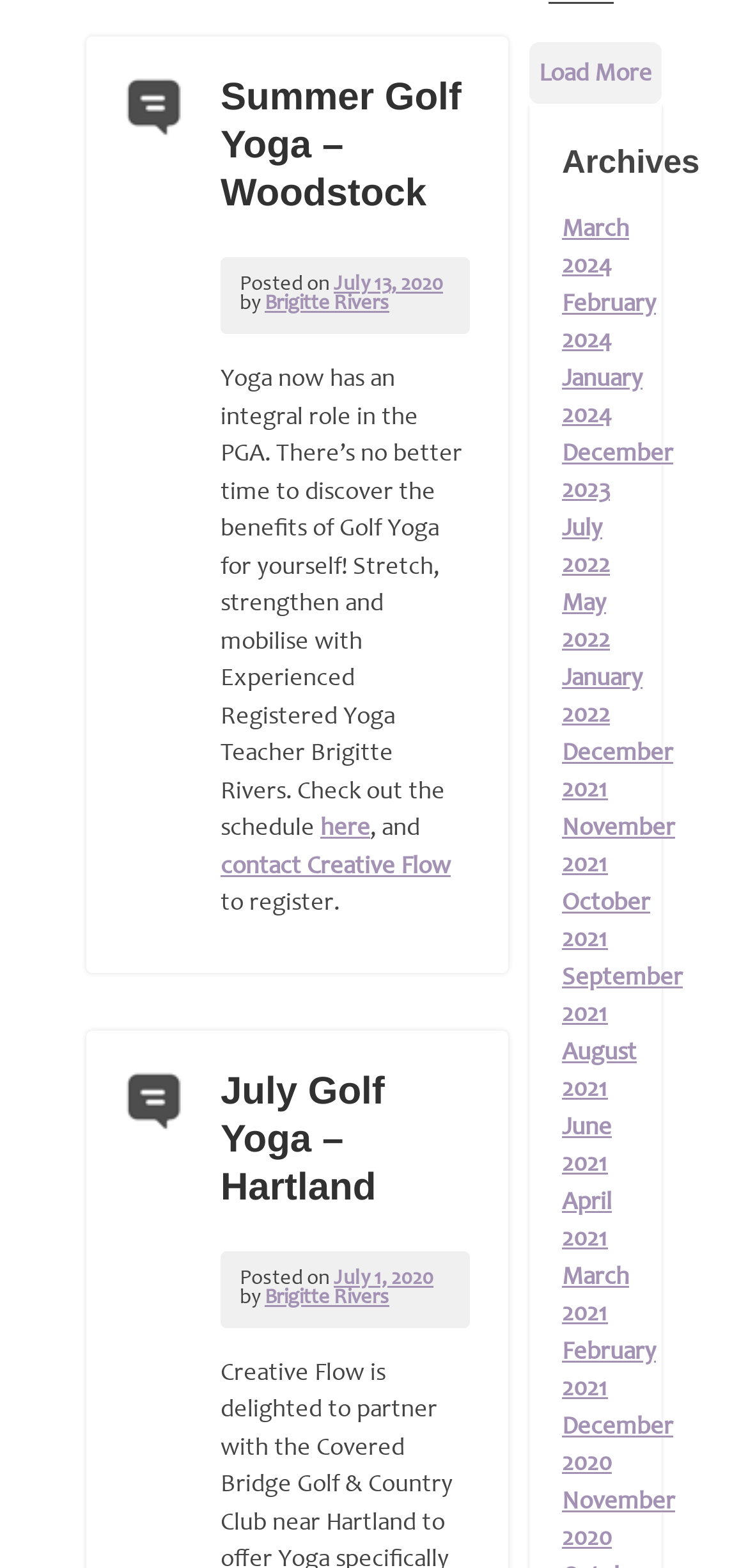Given the webpage screenshot, identify the bounding box of the UI element that matches this description: "July Golf Yoga – Hartland".

[0.295, 0.683, 0.514, 0.771]